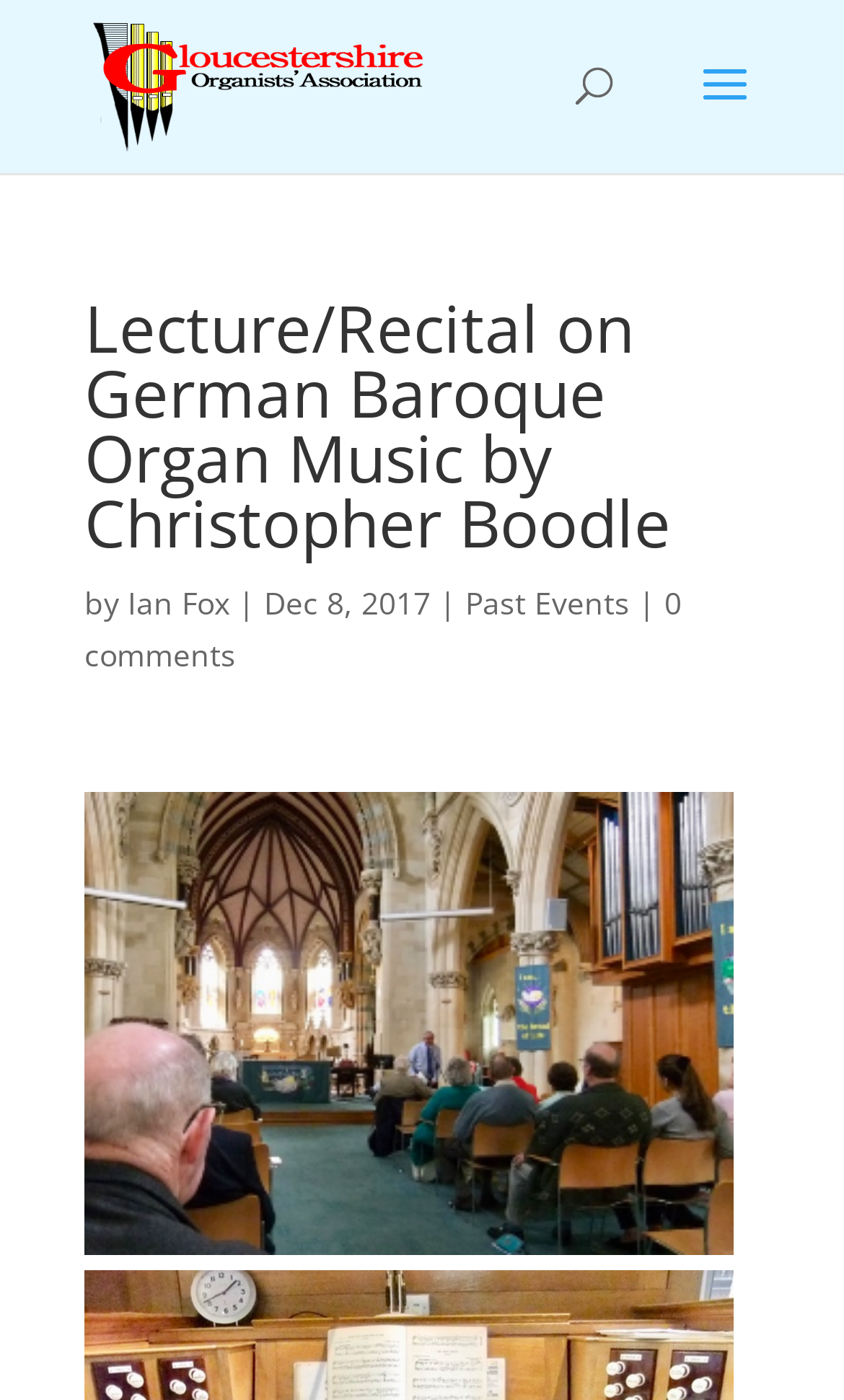Identify the bounding box coordinates for the UI element described as follows: alt="Gloucestershire Organists' Association". Use the format (top-left x, top-left y, bottom-right x, bottom-right y) and ensure all values are floating point numbers between 0 and 1.

[0.11, 0.044, 0.51, 0.074]